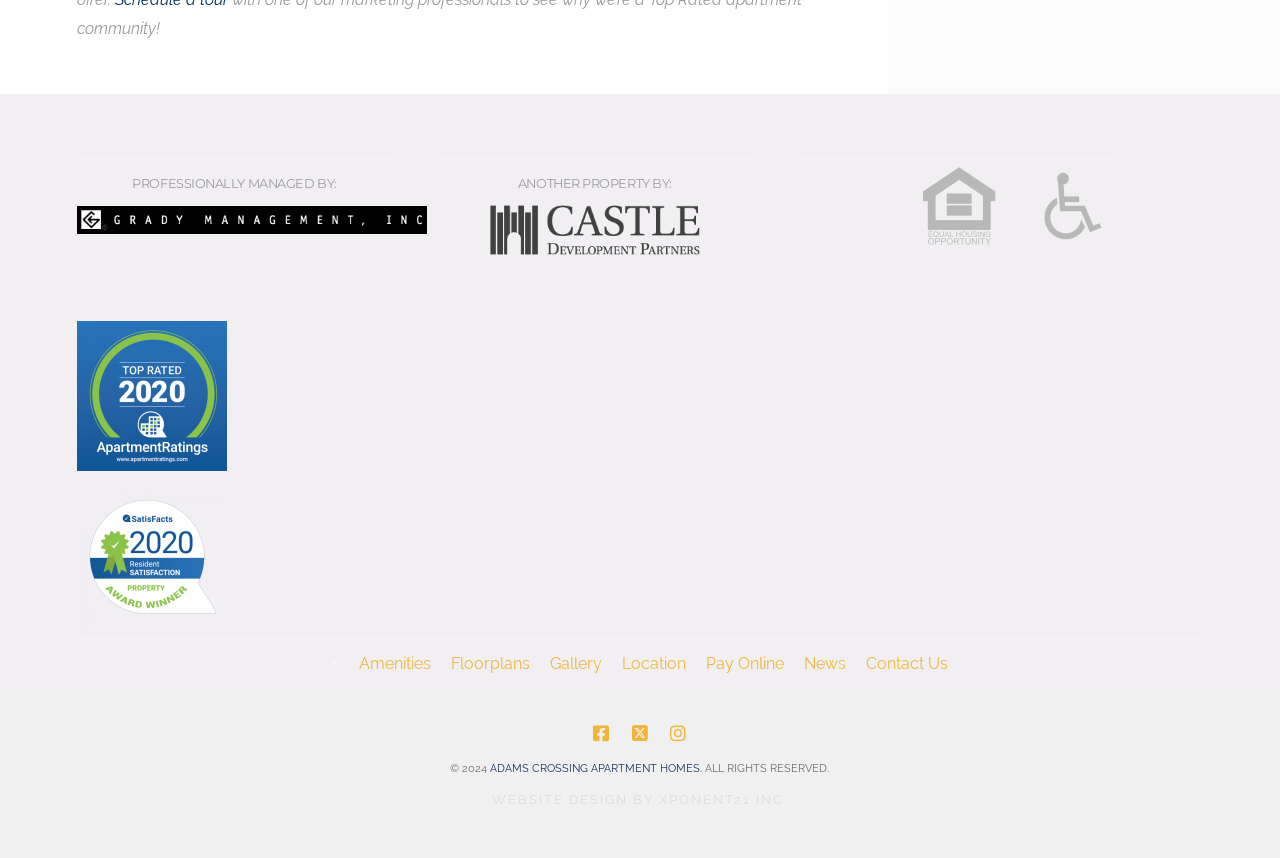What is the name of the company that designed the website?
Please provide a comprehensive answer based on the visual information in the image.

I found the answer by looking at the link at the bottom of the page, which says 'WEBSITE DESIGN BY XPONENT21 INC.'